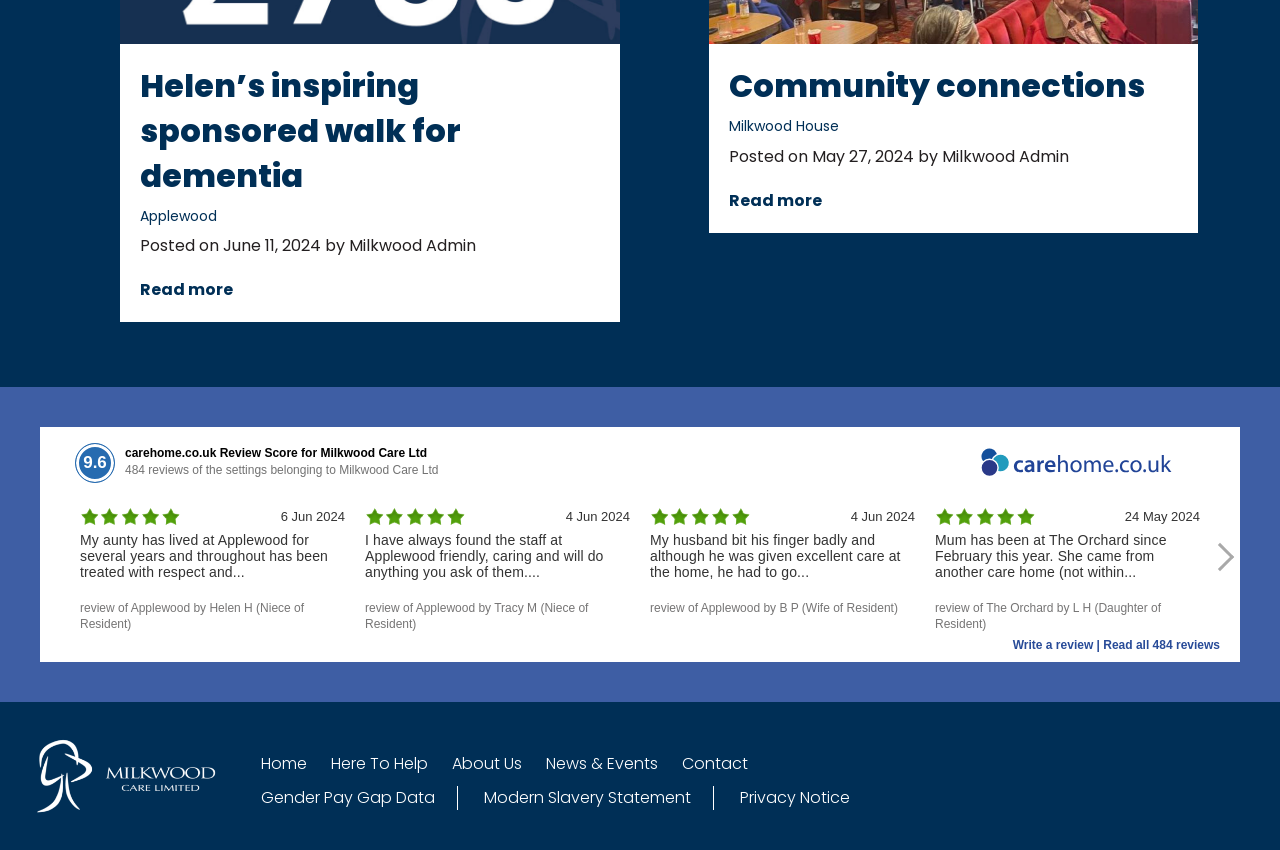Determine the bounding box coordinates of the region I should click to achieve the following instruction: "Write a review for Milkwood Care Ltd". Ensure the bounding box coordinates are four float numbers between 0 and 1, i.e., [left, top, right, bottom].

[0.791, 0.751, 0.862, 0.767]